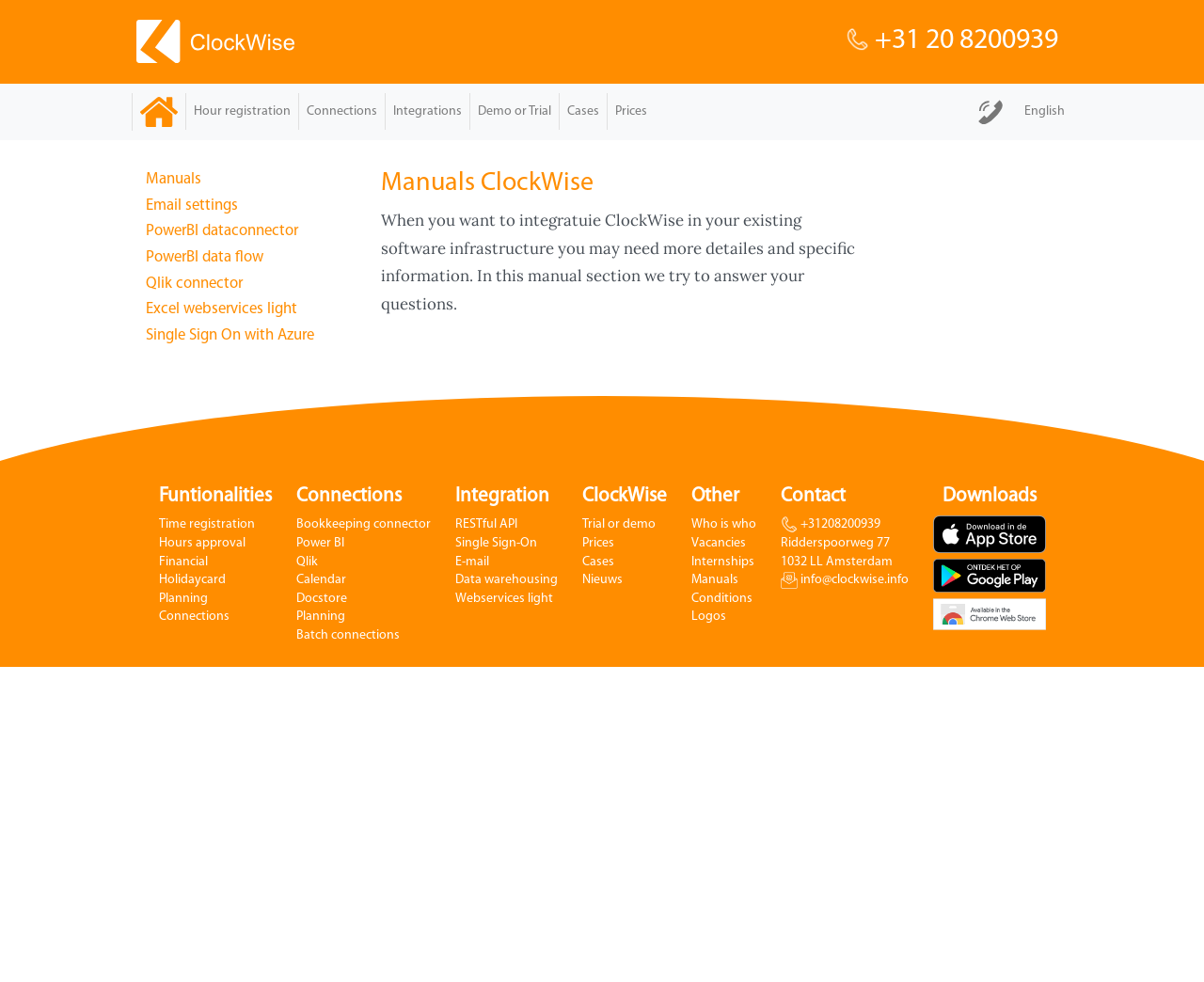How many links are there in the 'ClockWise' section?
Observe the image and answer the question with a one-word or short phrase response.

4